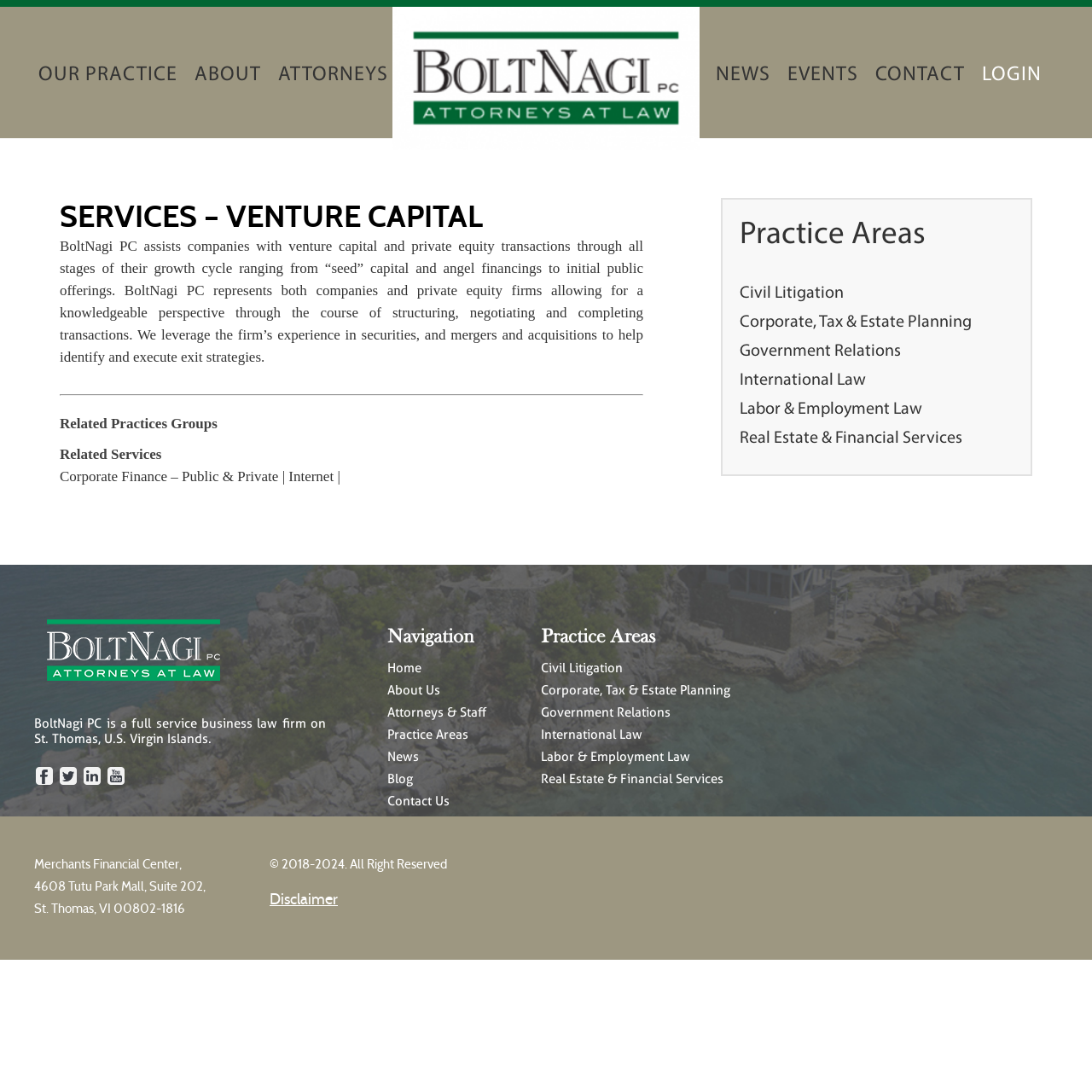Please determine the bounding box coordinates of the clickable area required to carry out the following instruction: "Learn about Corporate Finance – Public & Private". The coordinates must be four float numbers between 0 and 1, represented as [left, top, right, bottom].

[0.055, 0.429, 0.255, 0.444]